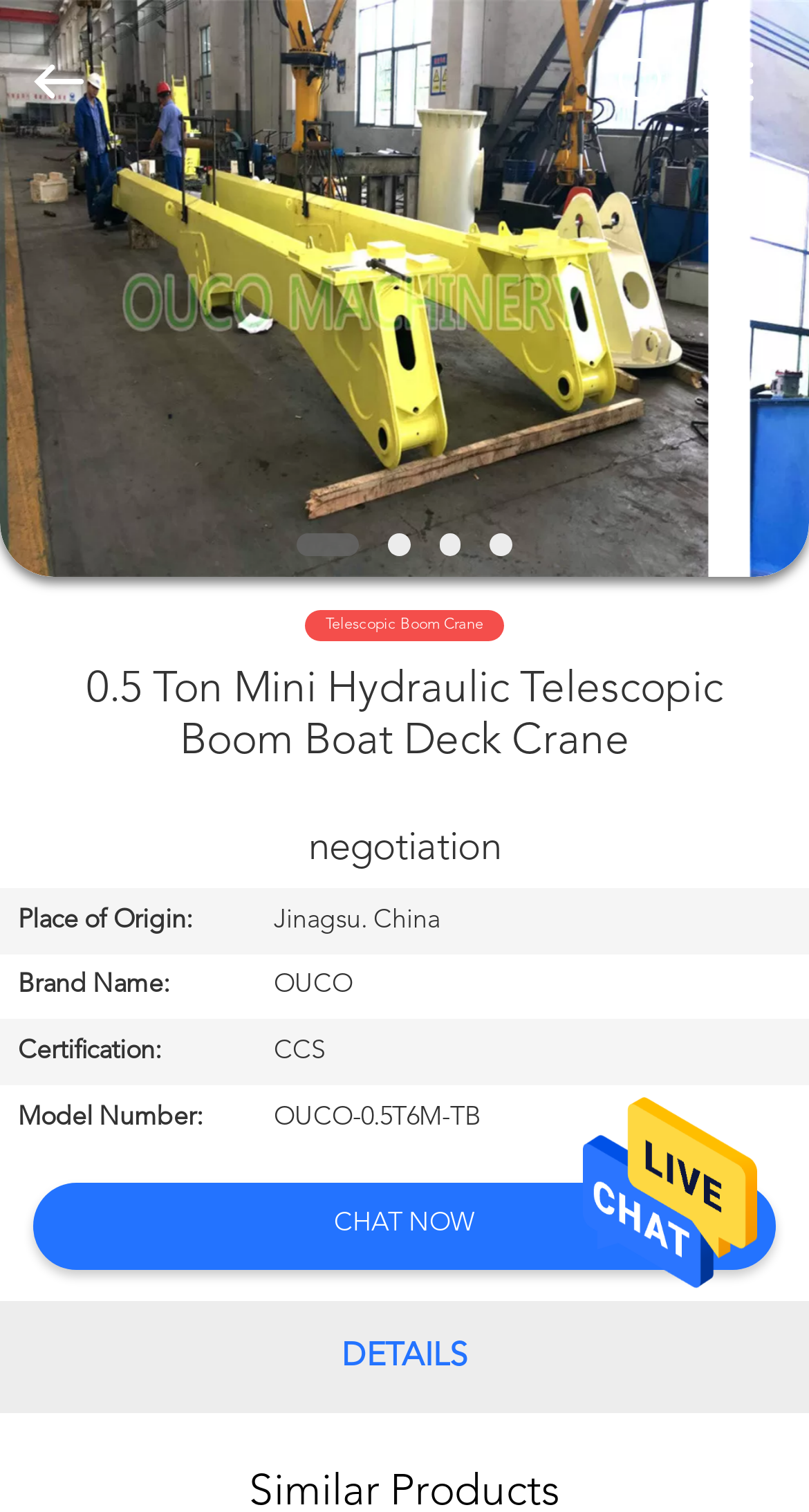Can you give a comprehensive explanation to the question given the content of the image?
What is the certification of the crane?

I found the certification by looking at the table with the caption 'negotiation' and finding the row with the header 'Certification:' which has the value 'CCS' in the grid cell.